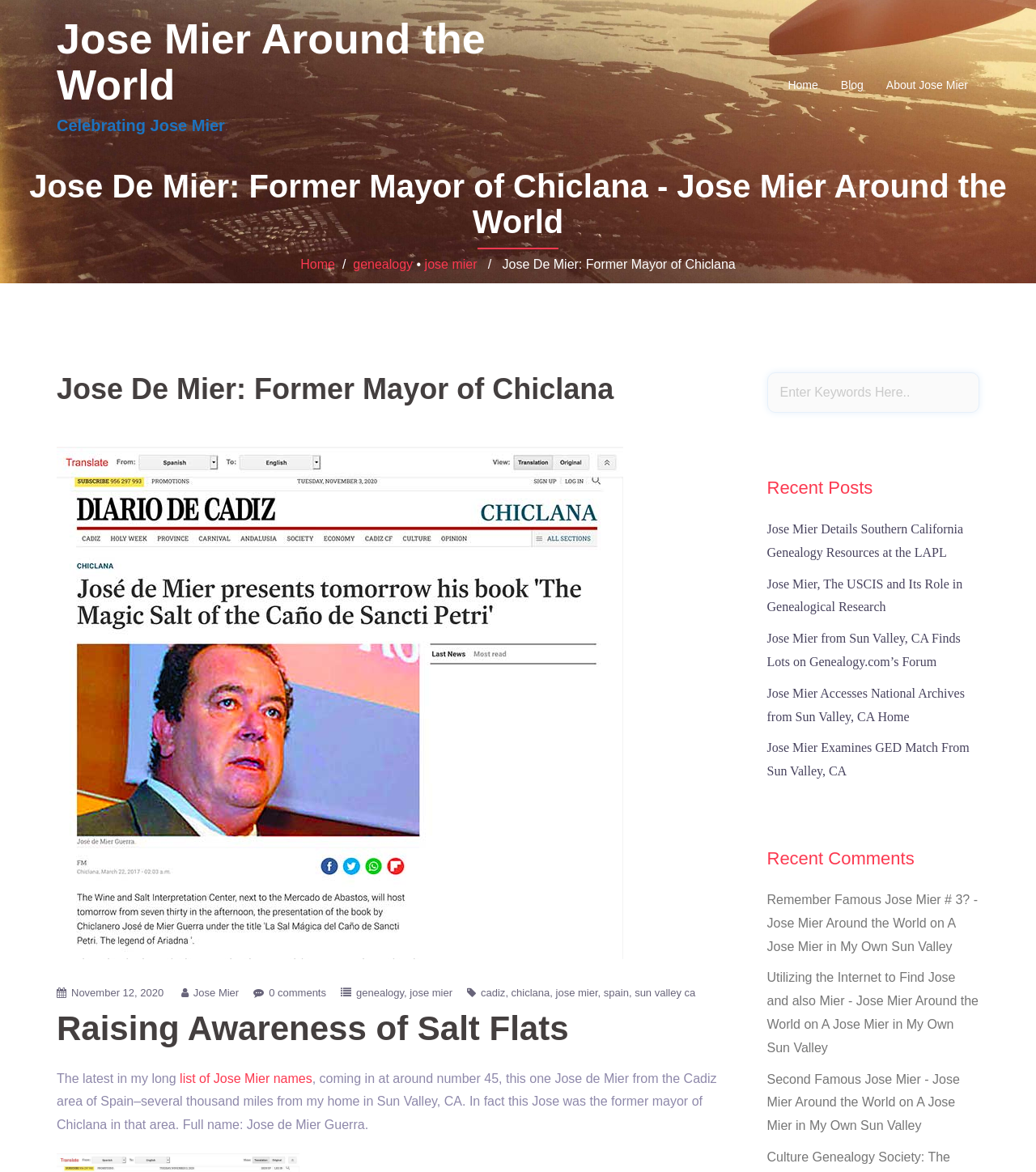What is the topic of the post 'Raising Awareness of Salt Flats'?
Please answer the question with a single word or phrase, referencing the image.

Salt Flats